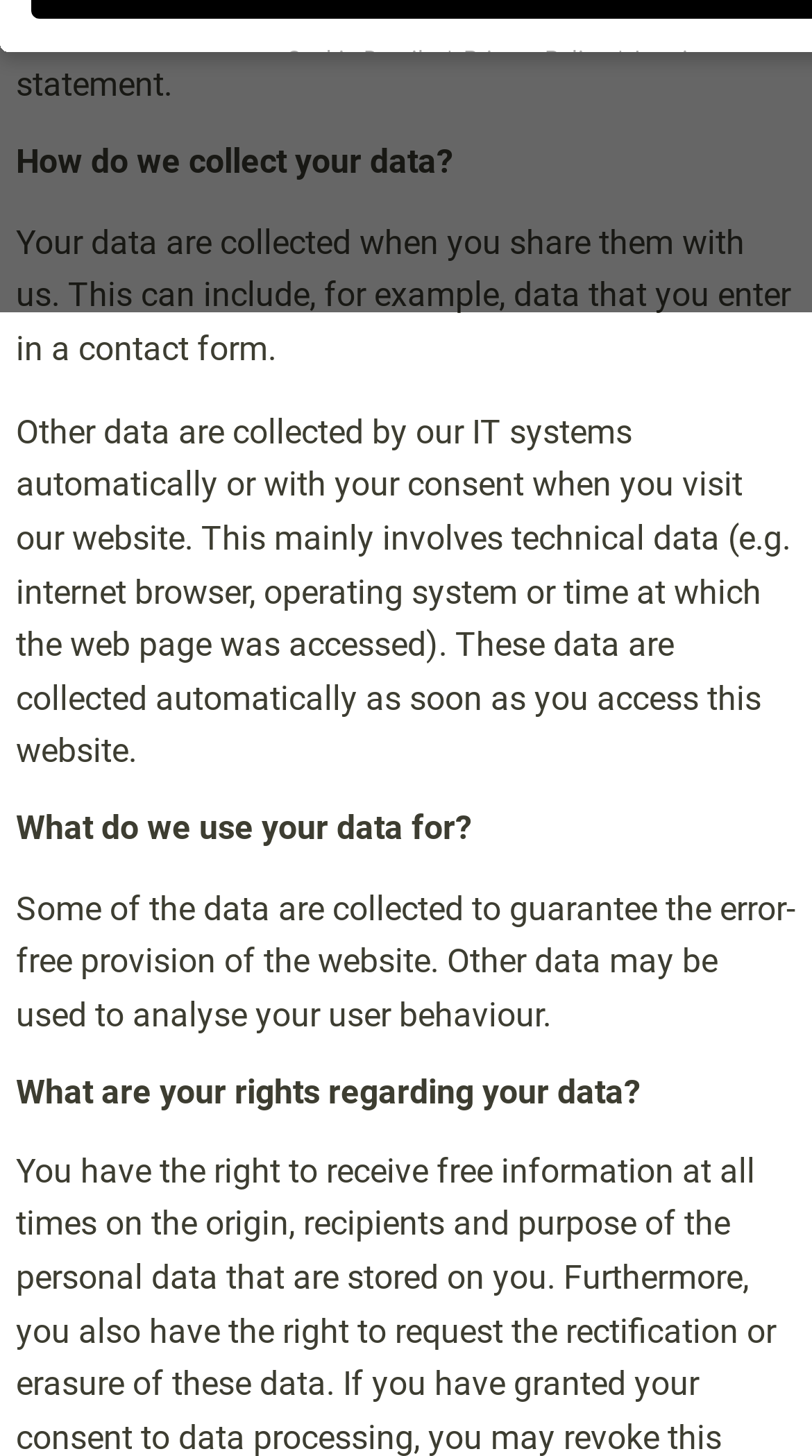What is the function of the 'Cookie Details' button?
Please provide a single word or phrase as the answer based on the screenshot.

To provide cookie details